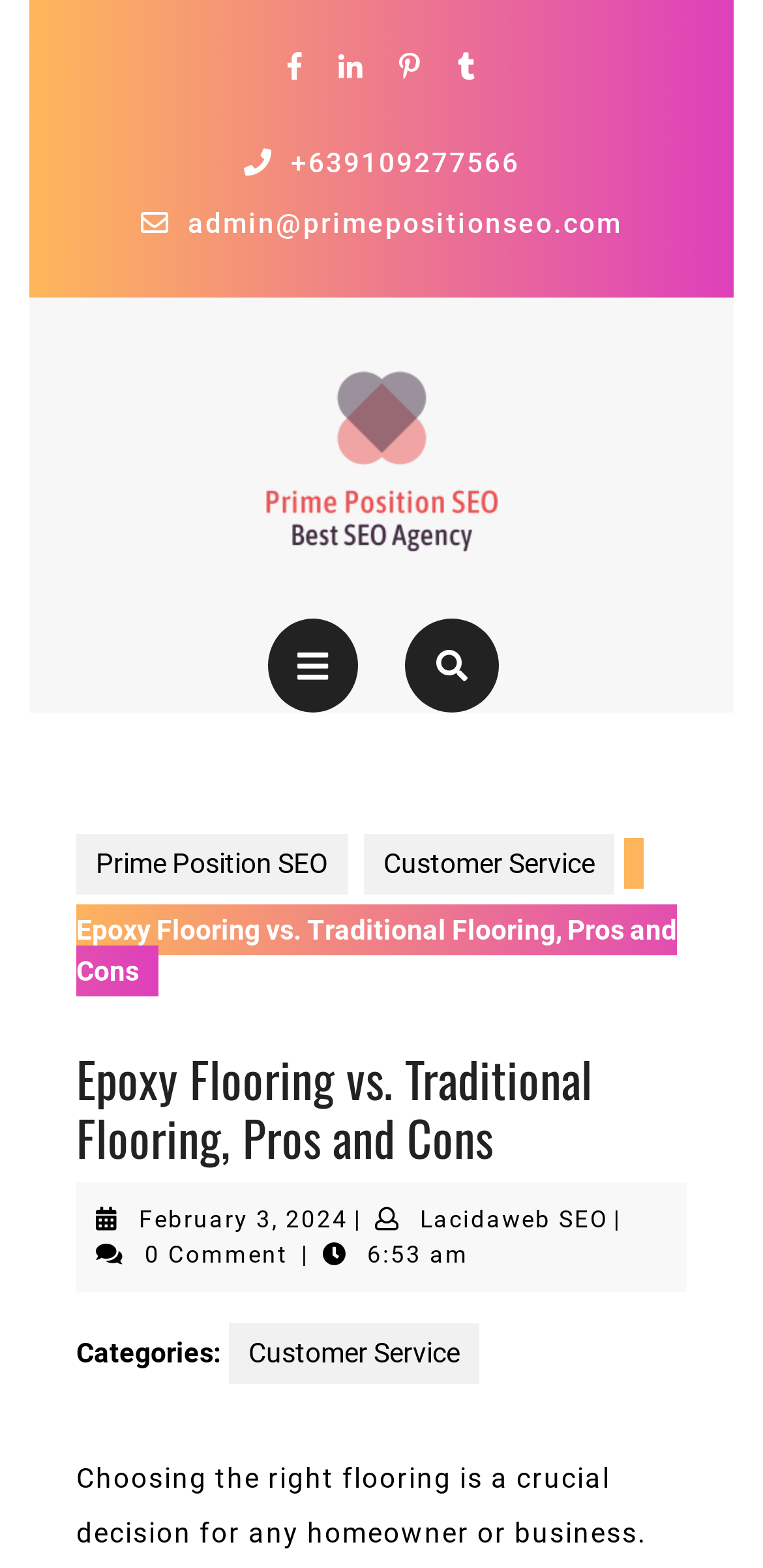Utilize the details in the image to thoroughly answer the following question: How many comments are there on the article?

I found the comment section at the bottom of the article, which says '0 Comment', indicating that there are no comments on the article.